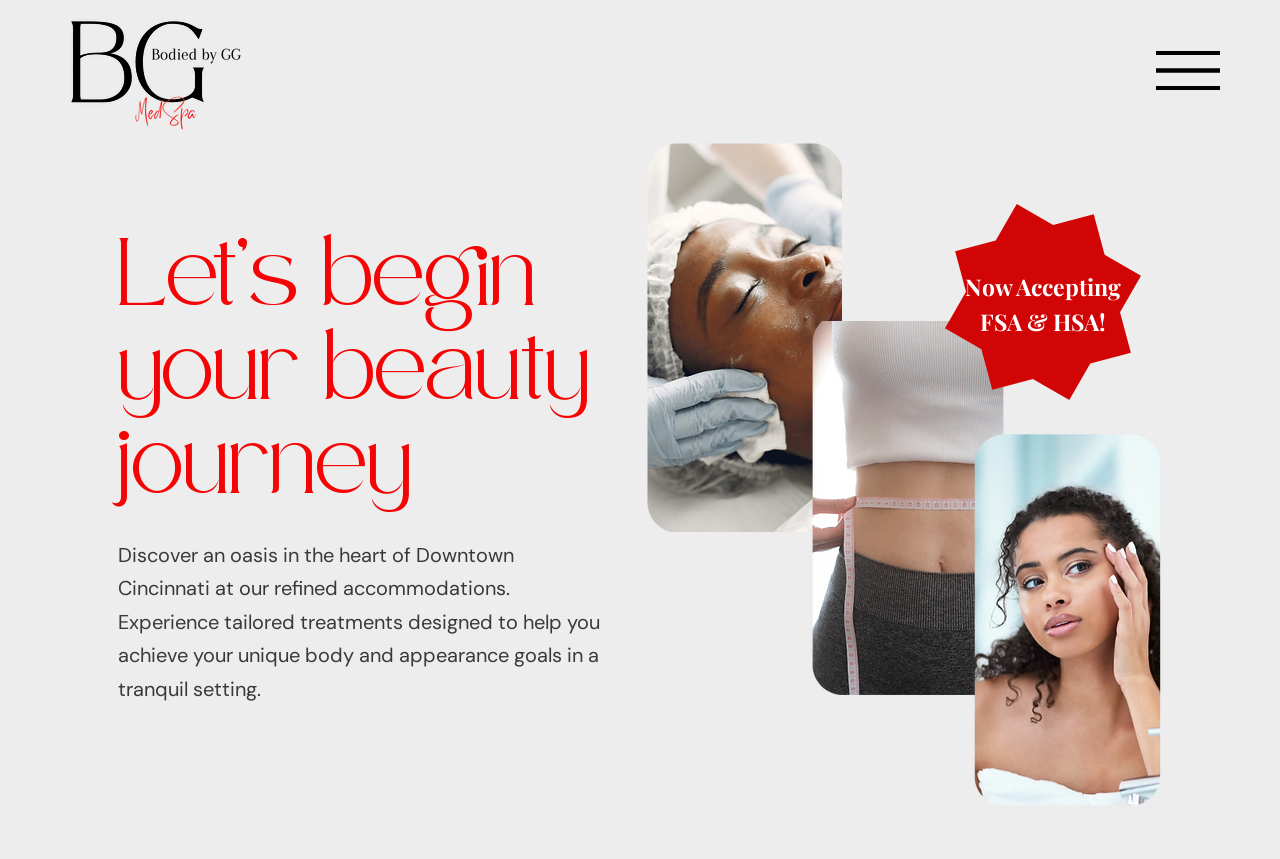What payment methods are accepted by the Med Spa? Please answer the question using a single word or phrase based on the image.

FSA & HSA